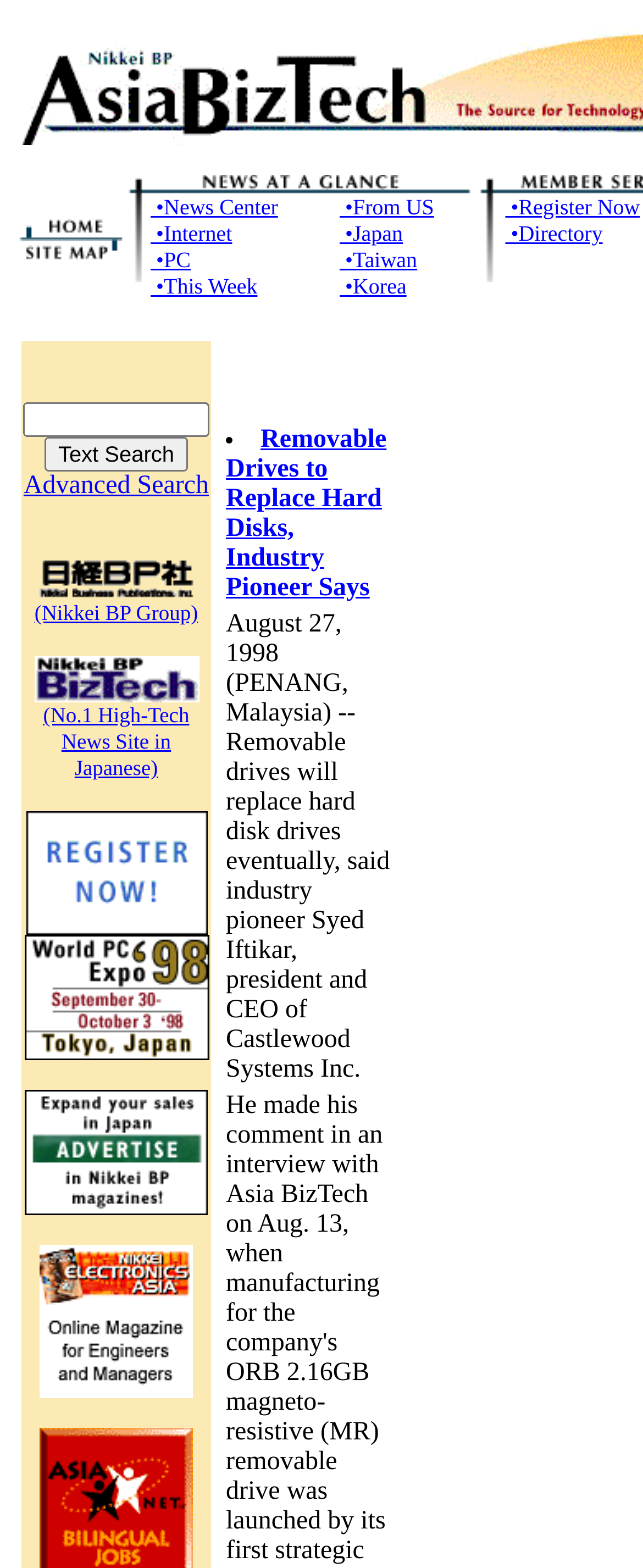How many links are there in the 'News at a Glance' section?
Based on the image content, provide your answer in one word or a short phrase.

1